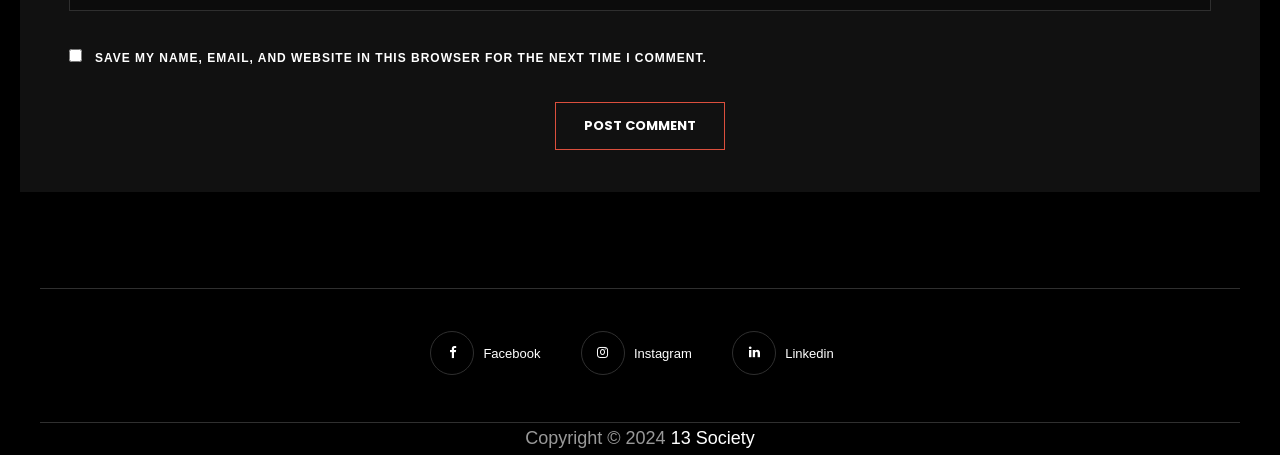What is the copyright year?
Please provide a comprehensive answer to the question based on the webpage screenshot.

The copyright information is located at the bottom of the webpage, and it states 'Copyright © 2024'. This indicates that the copyright year is 2024.